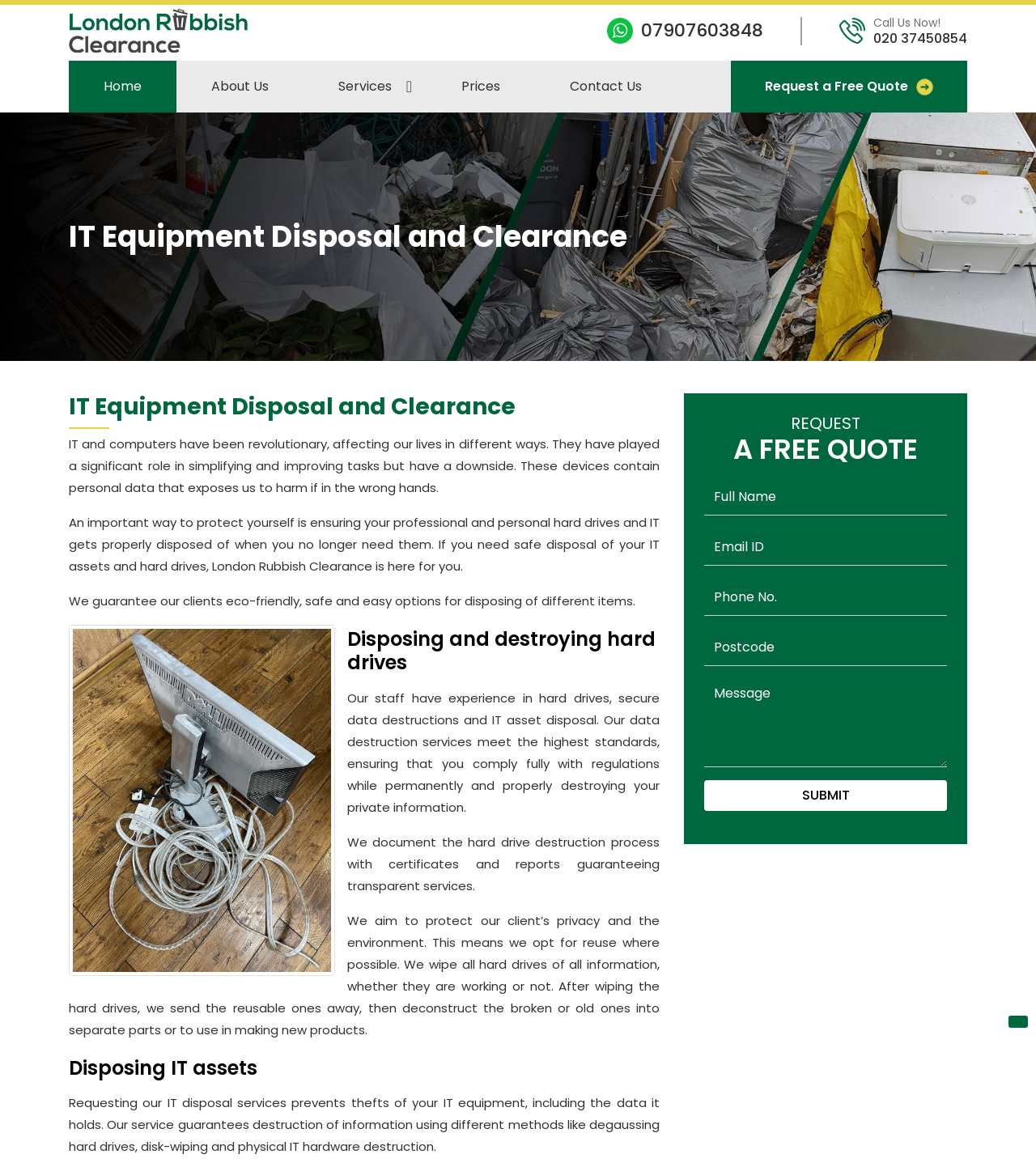What is the company's phone number?
Provide a one-word or short-phrase answer based on the image.

020 37450854